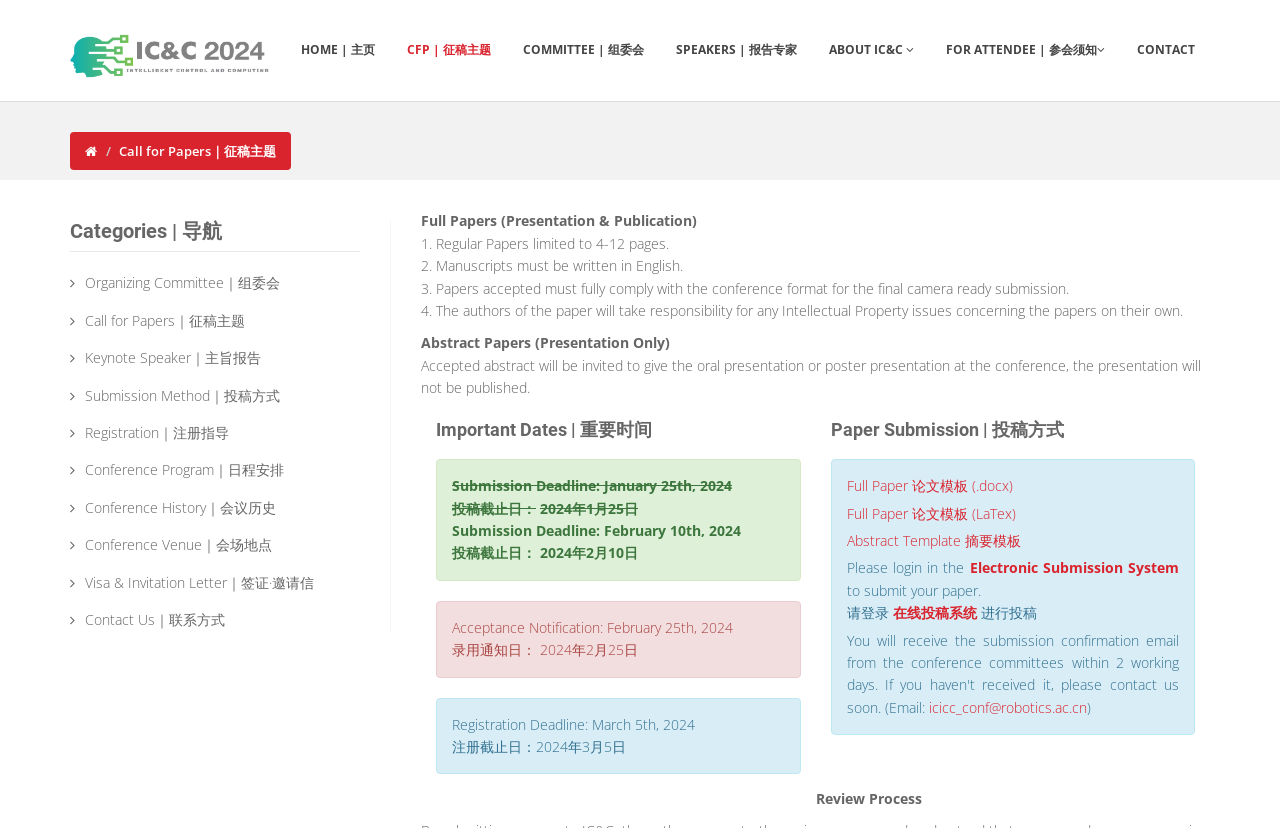Find the bounding box coordinates of the area to click in order to follow the instruction: "Submit a full paper using the template".

[0.661, 0.575, 0.791, 0.598]